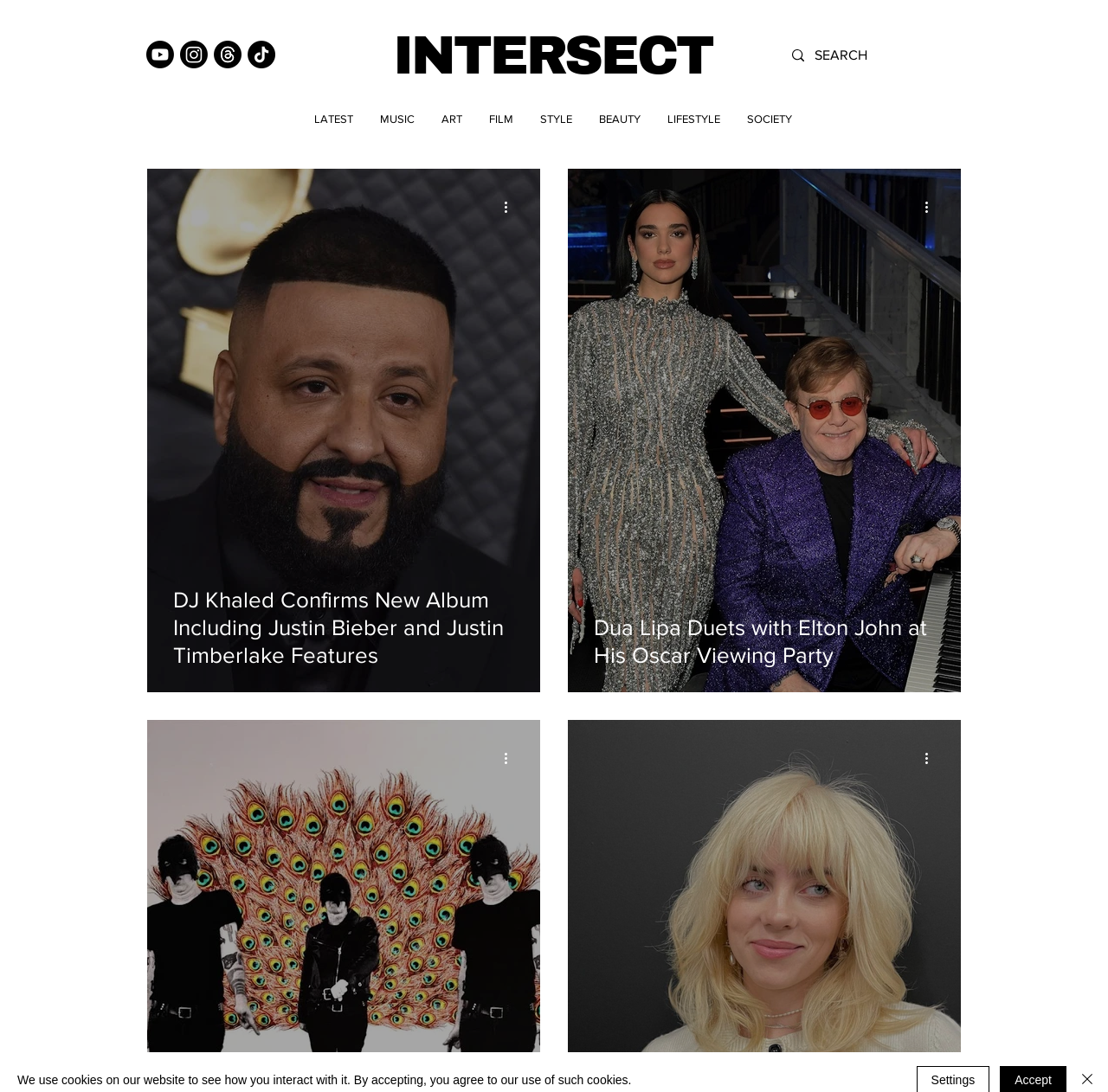How many categories are available in the navigation menu?
Can you provide a detailed and comprehensive answer to the question?

The navigation menu is located below the social media links, and it contains eight categories: LATEST, MUSIC, ART, FILM, STYLE, BEAUTY, LIFESTYLE, and SOCIETY.